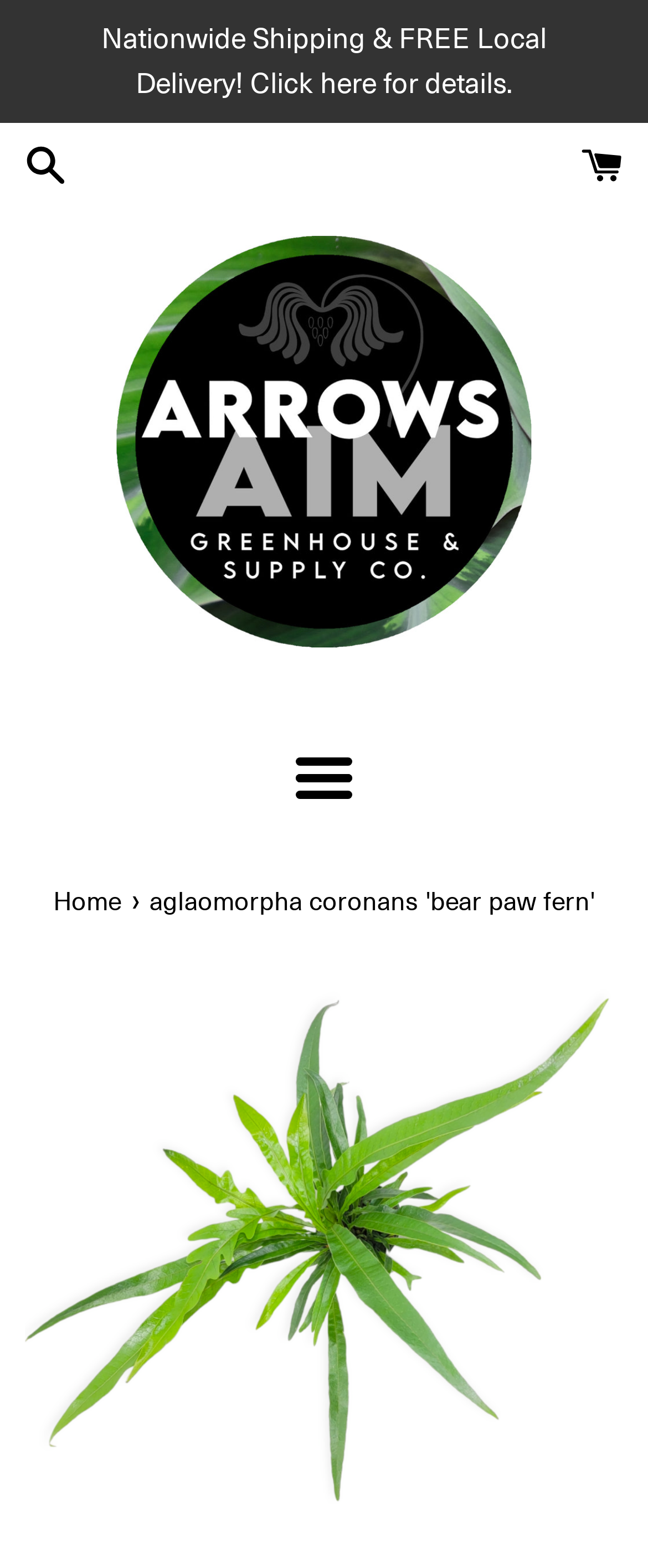What is the orientation of the separator above the navigation menu?
Please analyze the image and answer the question with as much detail as possible.

I found the answer by looking at the separator element above the navigation menu, which has an orientation attribute set to 'horizontal'. This indicates that the separator is a horizontal line.